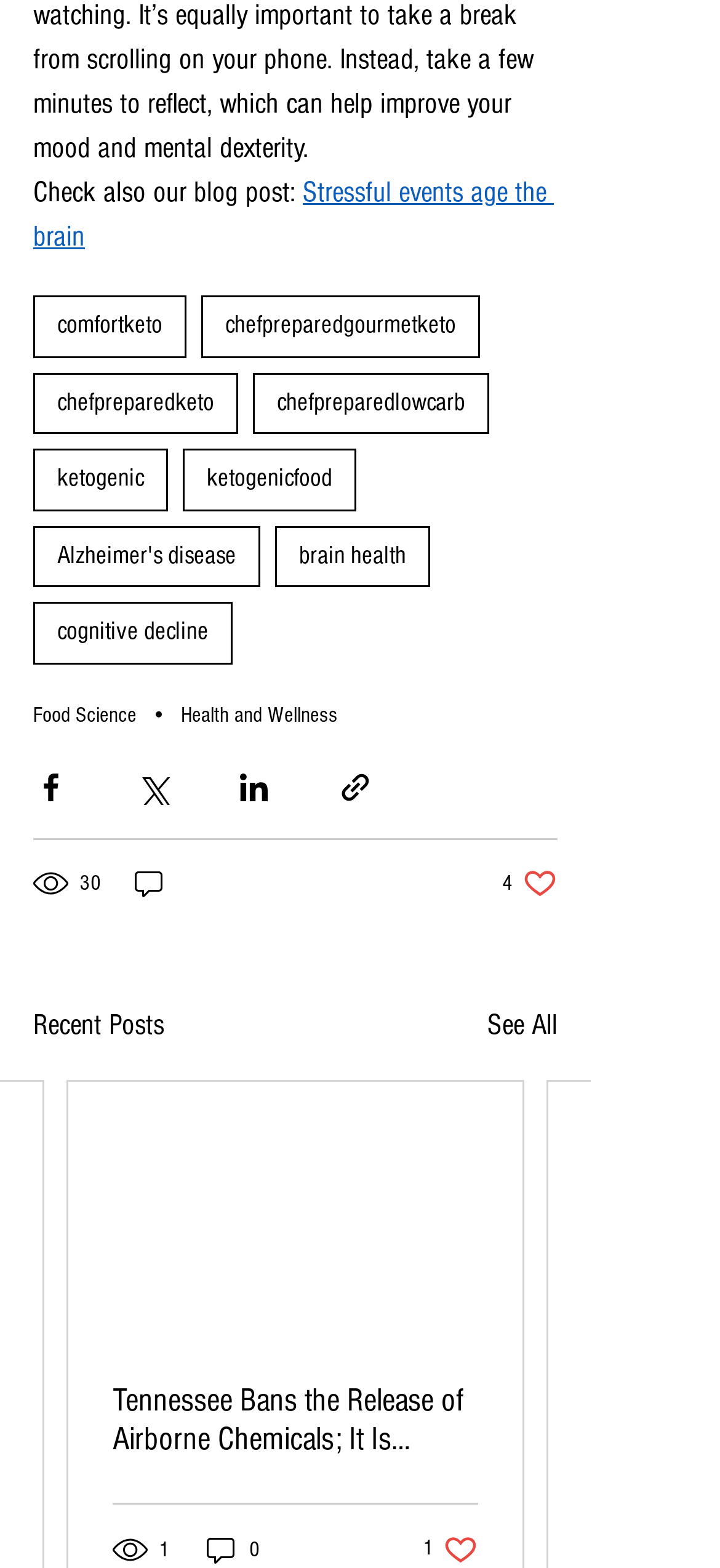Determine the bounding box coordinates of the UI element that matches the following description: "Return to Jury Gallery". The coordinates should be four float numbers between 0 and 1 in the format [left, top, right, bottom].

None